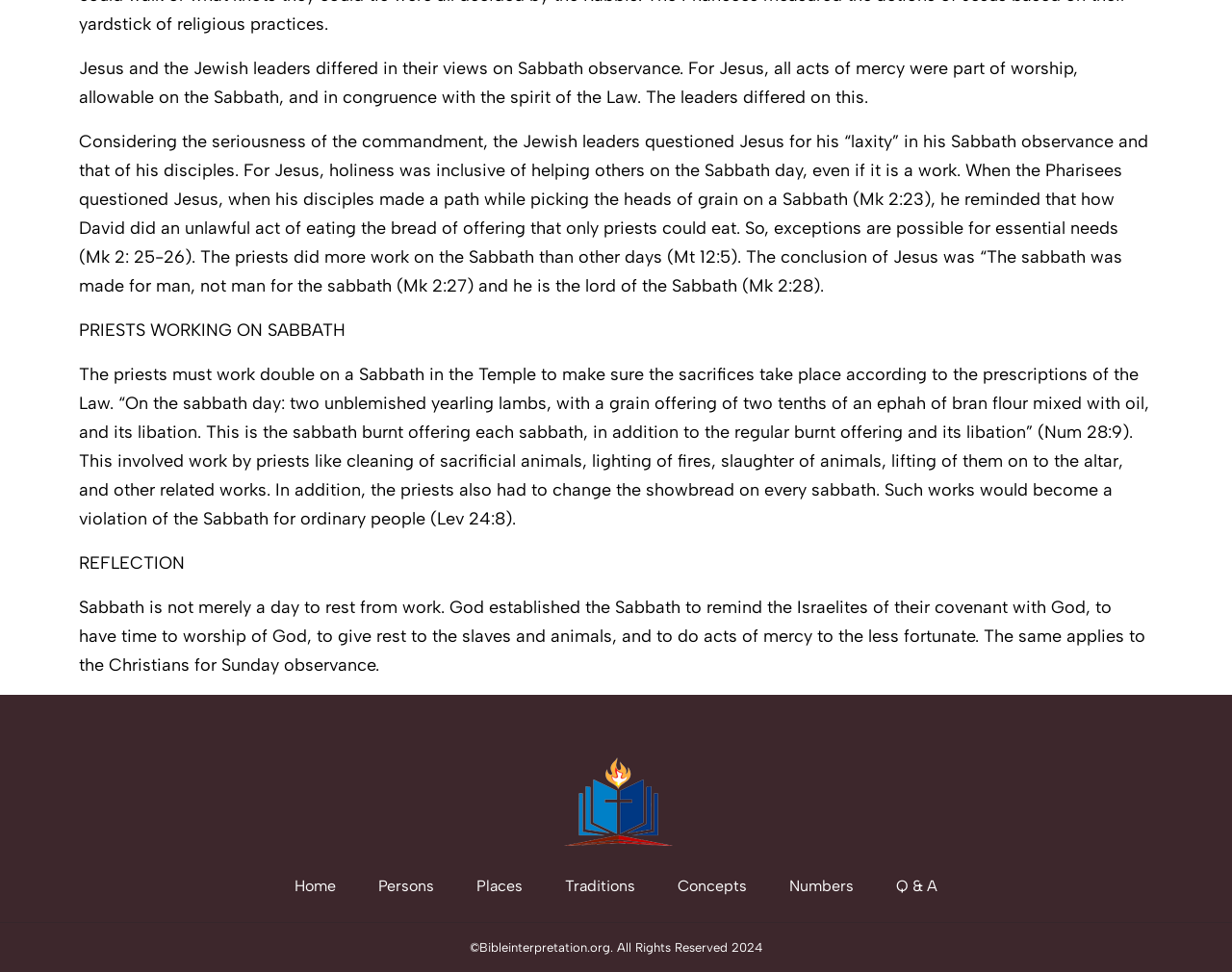Answer the following query with a single word or phrase:
What is the copyright information at the bottom of the webpage?

Bibleinterpretation.org 2024